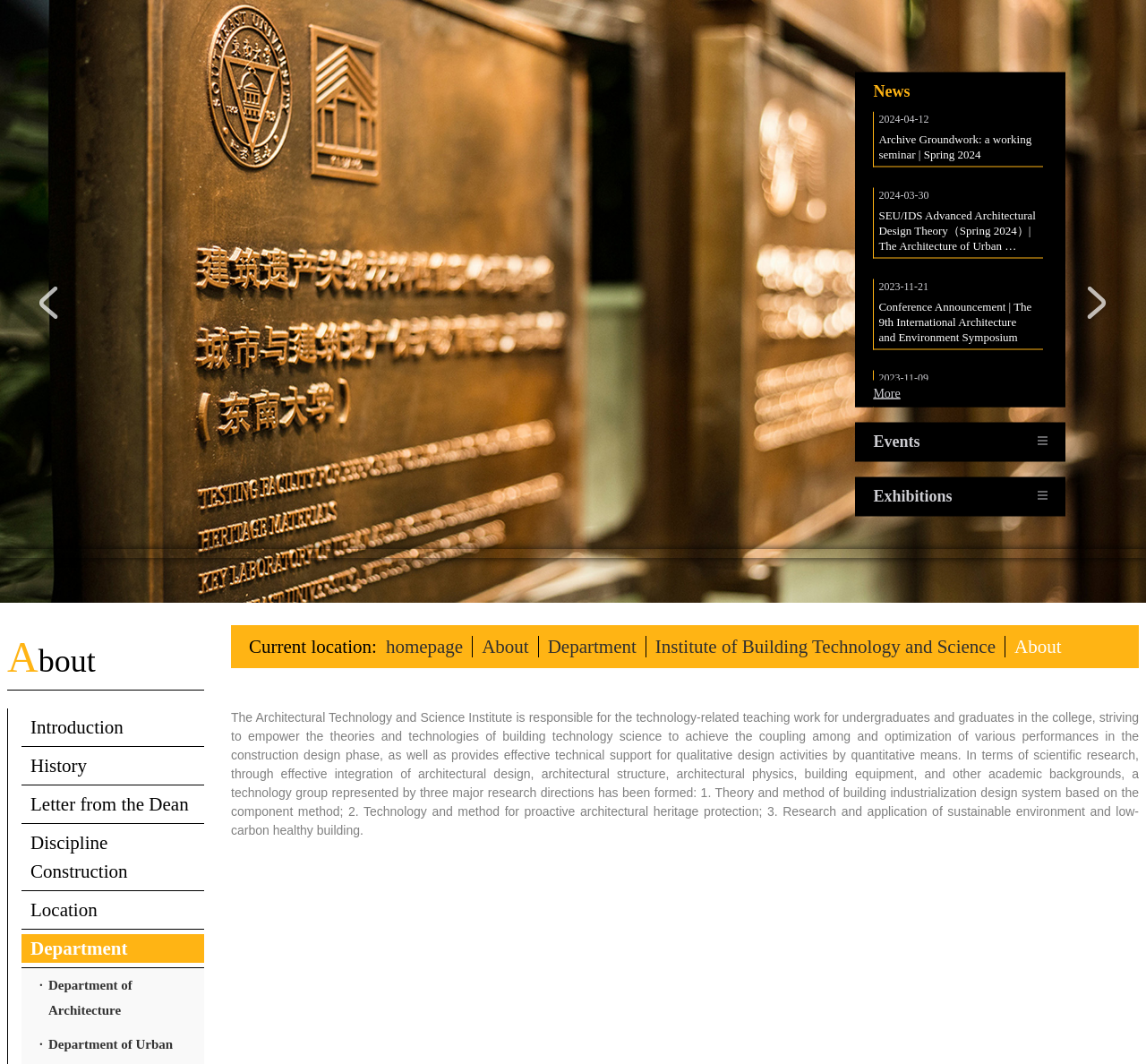What is the research direction of the Institute of Building Technology and Science?
Provide a short answer using one word or a brief phrase based on the image.

Three major research directions